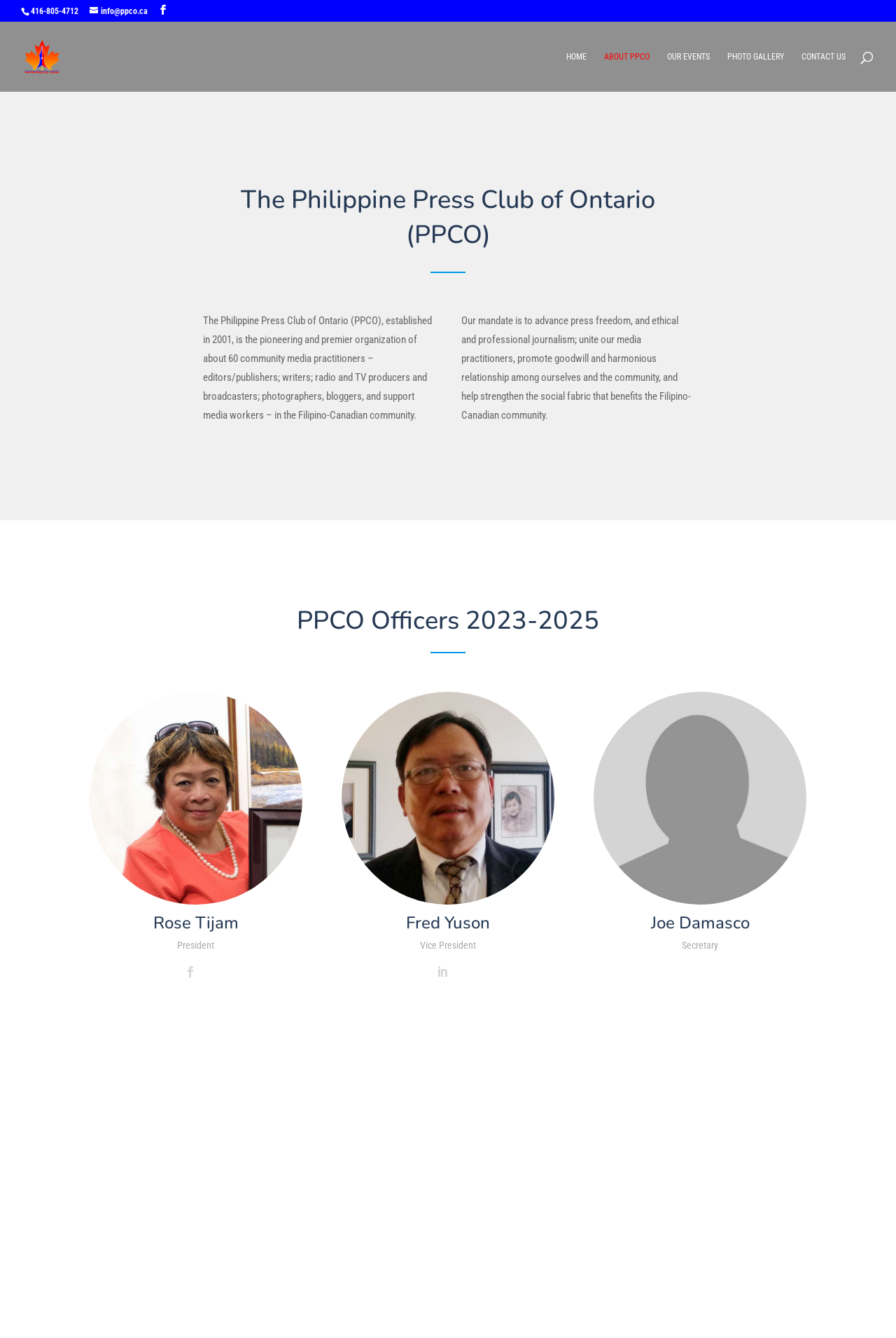Write an elaborate caption that captures the essence of the webpage.

The webpage is about the Philippine Press Club of Ontario (PPCO). At the top left, there is a phone number "416-805-4712" and an email address "info@ppco.ca" with an envelope icon. Next to the email address, there is a Facebook icon. 

Below these contact details, there is a logo of the PPCO, which is an image with the text "Philippine Press Club of Ontario". 

On the top right, there is a navigation menu with five links: "HOME", "ABOUT PPCO", "OUR EVENTS", "PHOTO GALLERY", and "CONTACT US". 

Below the navigation menu, there is a search box with a placeholder text "Search for:". 

The main content of the webpage is divided into two sections. The first section has a heading "The Philippine Press Club of Ontario (PPCO)" and two paragraphs of text describing the organization's mandate and goals. 

The second section has a heading "PPCO Officers 2023-2025" and displays a list of officers with their names, positions, and photos. The officers are listed from left to right, with their photos above their names and positions. The officers are Rose Tijam, the President; Fred Yuson, the Vice President; Joe Damasco, the Secretary; Noel Perada, the Treasurer; and Judith Gonzales, the Public Affairs & Communications Officer. Each officer's name and position are accompanied by a Facebook icon and, in some cases, another social media icon.